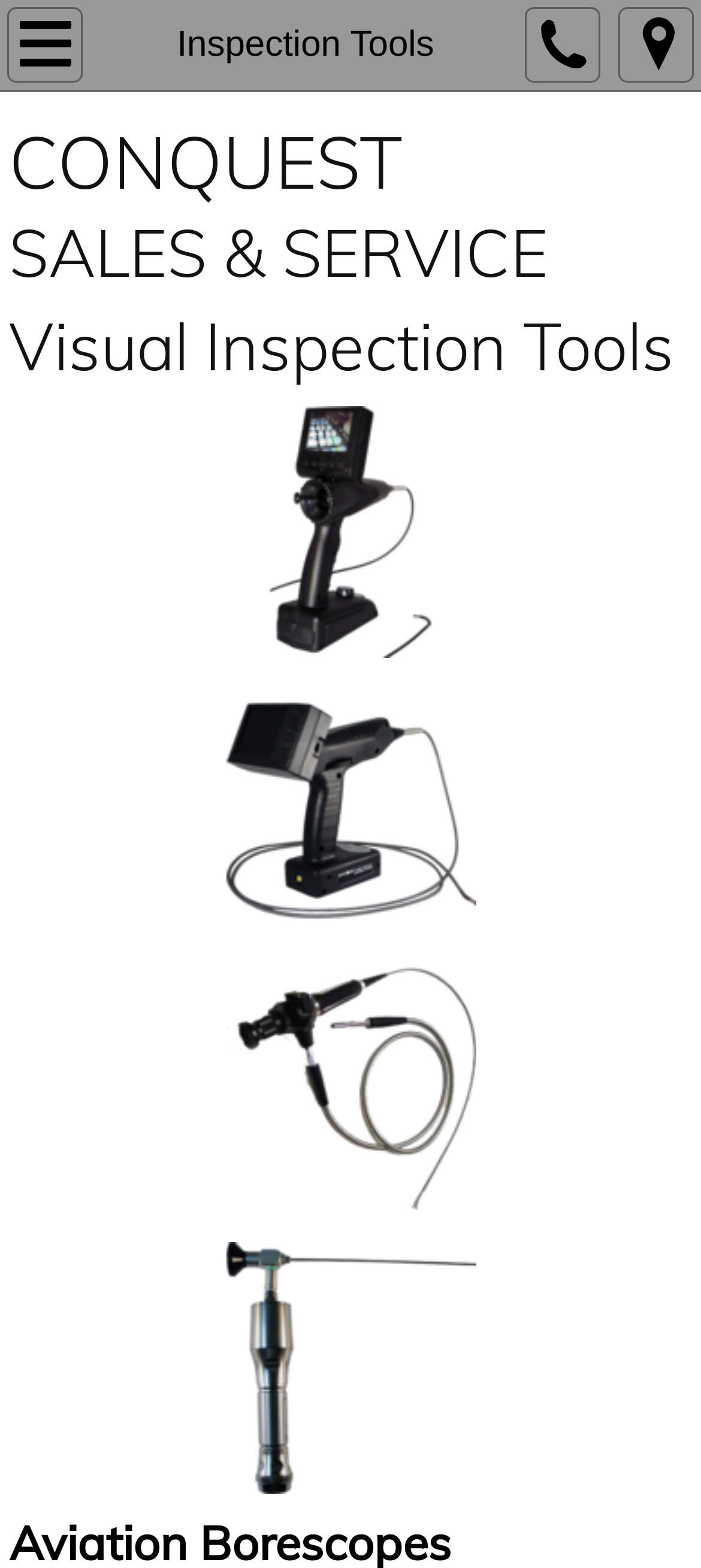Determine the bounding box coordinates of the UI element described below. Use the format (top-left x, top-left y, bottom-right x, bottom-right y) with floating point numbers between 0 and 1: Conquest

[0.013, 0.075, 0.574, 0.132]